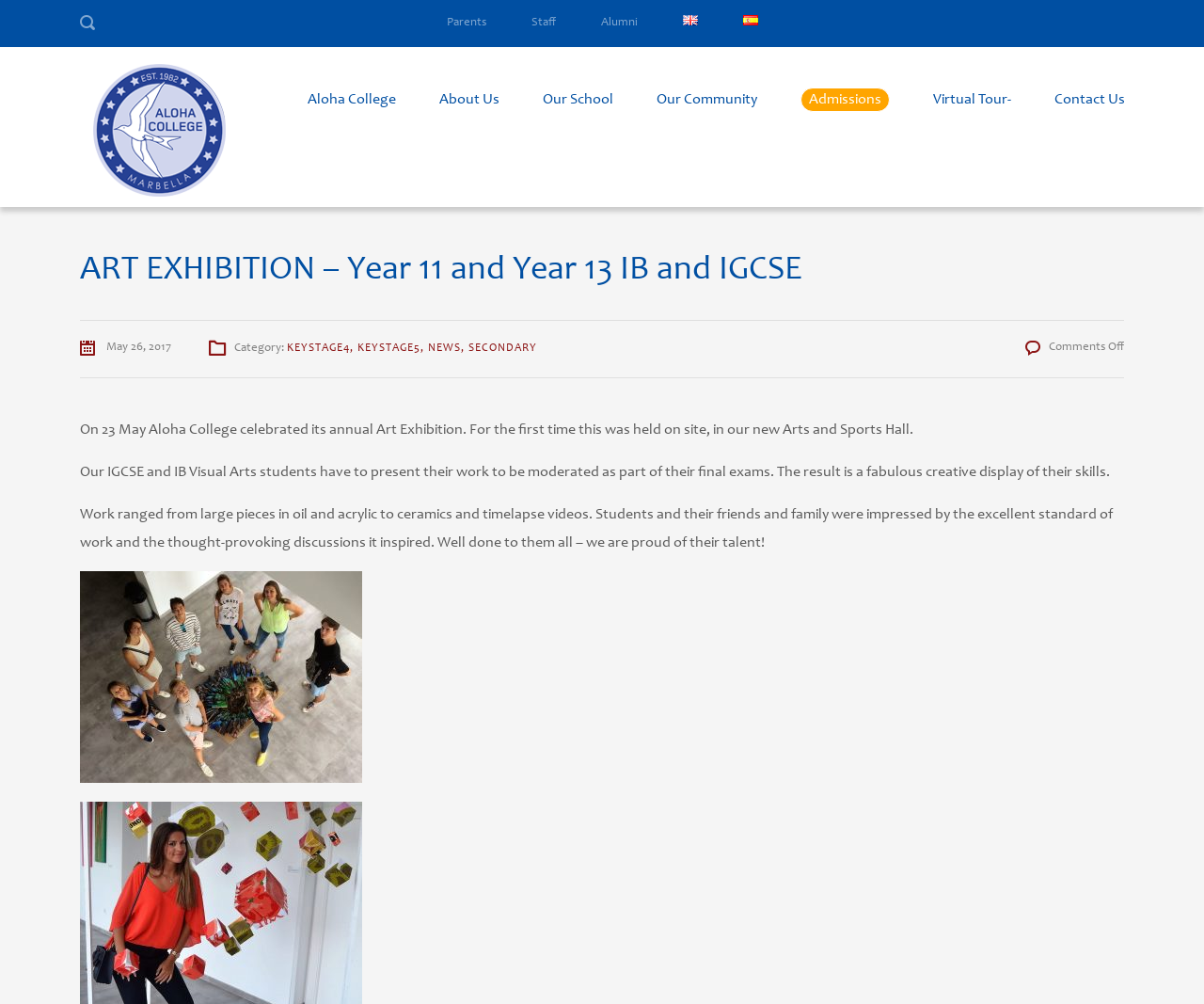Show the bounding box coordinates for the HTML element described as: "Secondary".

[0.389, 0.341, 0.446, 0.352]